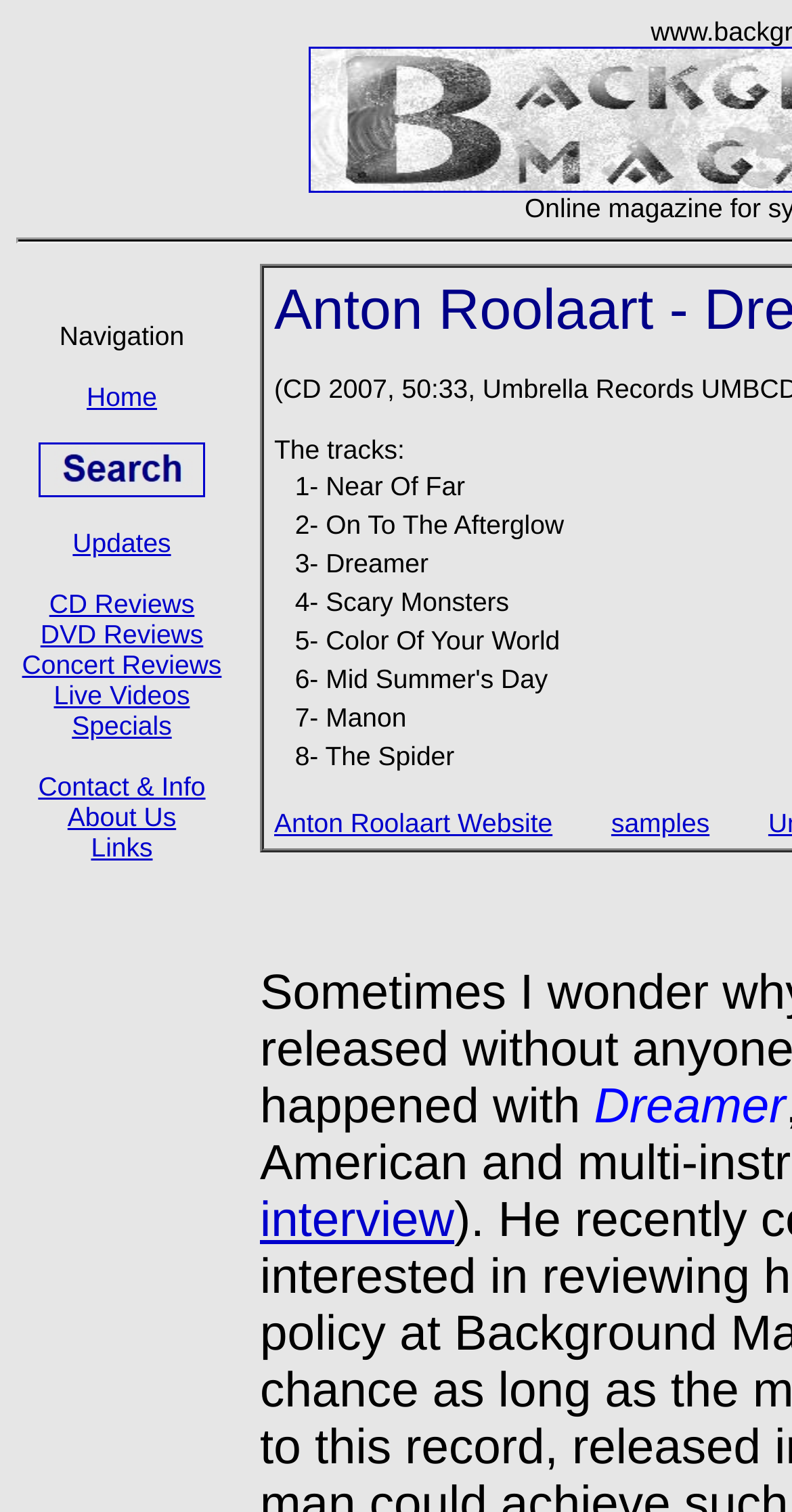Describe all significant elements and features of the webpage.

The webpage is about a music review, specifically for Anton Roolaart's album "Dreamer", published in BACKGROUND MAGAZINE. 

At the top-left section, there is an iframe that occupies about a quarter of the page. Within this iframe, there are several elements. The text "The tracks:" is located near the top, followed by a link to Anton Roolaart's website. To the right of the link, there are some blank spaces, and then a link to "samples". 

Below the iframe, near the top-right corner, the title "Dreamer" is prominently displayed. 

On the lower-left side, there is a link to an interview.